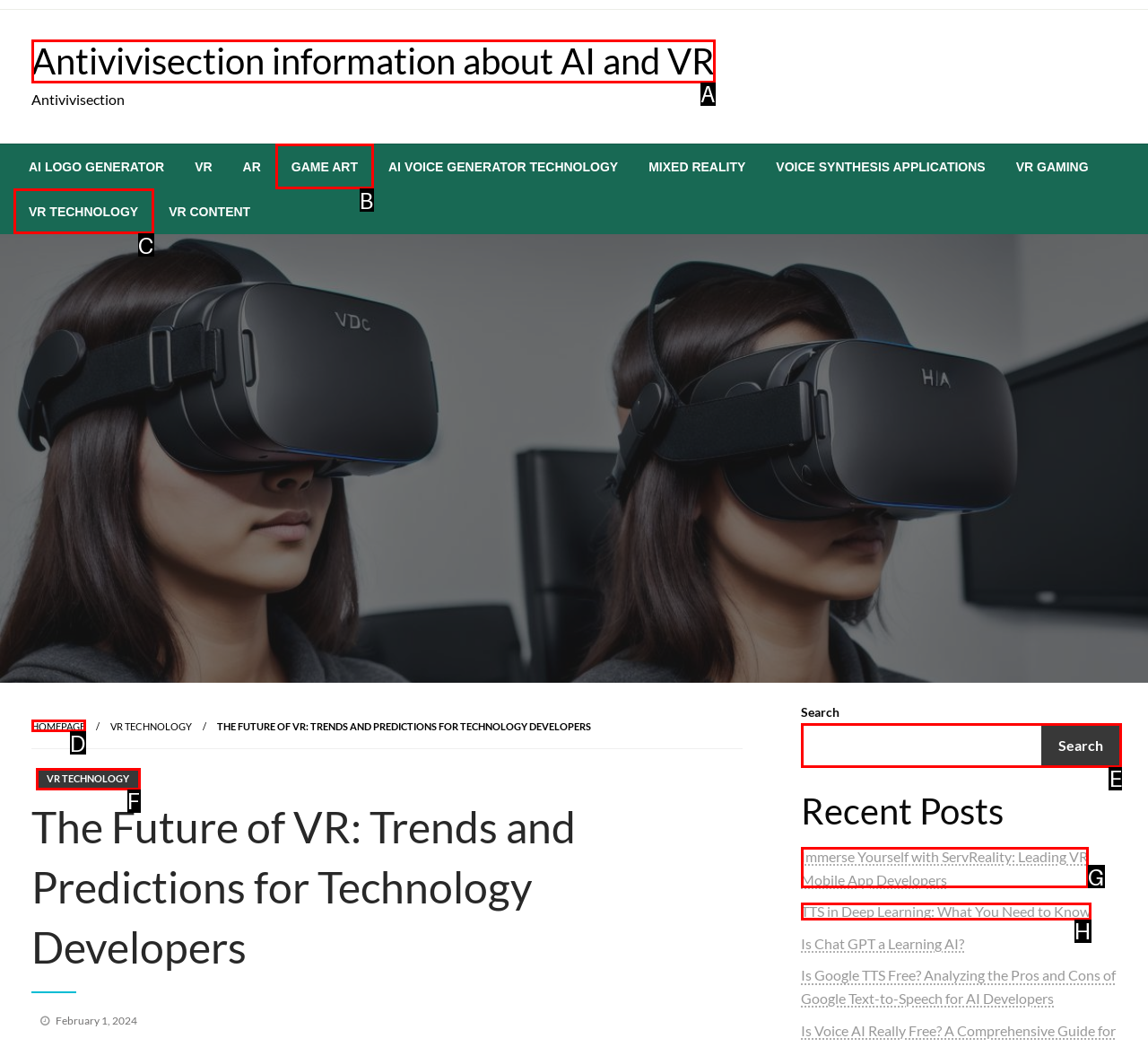Identify the letter of the UI element you need to select to accomplish the task: Fill out the form to attend the upcoming Build Dubai meeting.
Respond with the option's letter from the given choices directly.

None